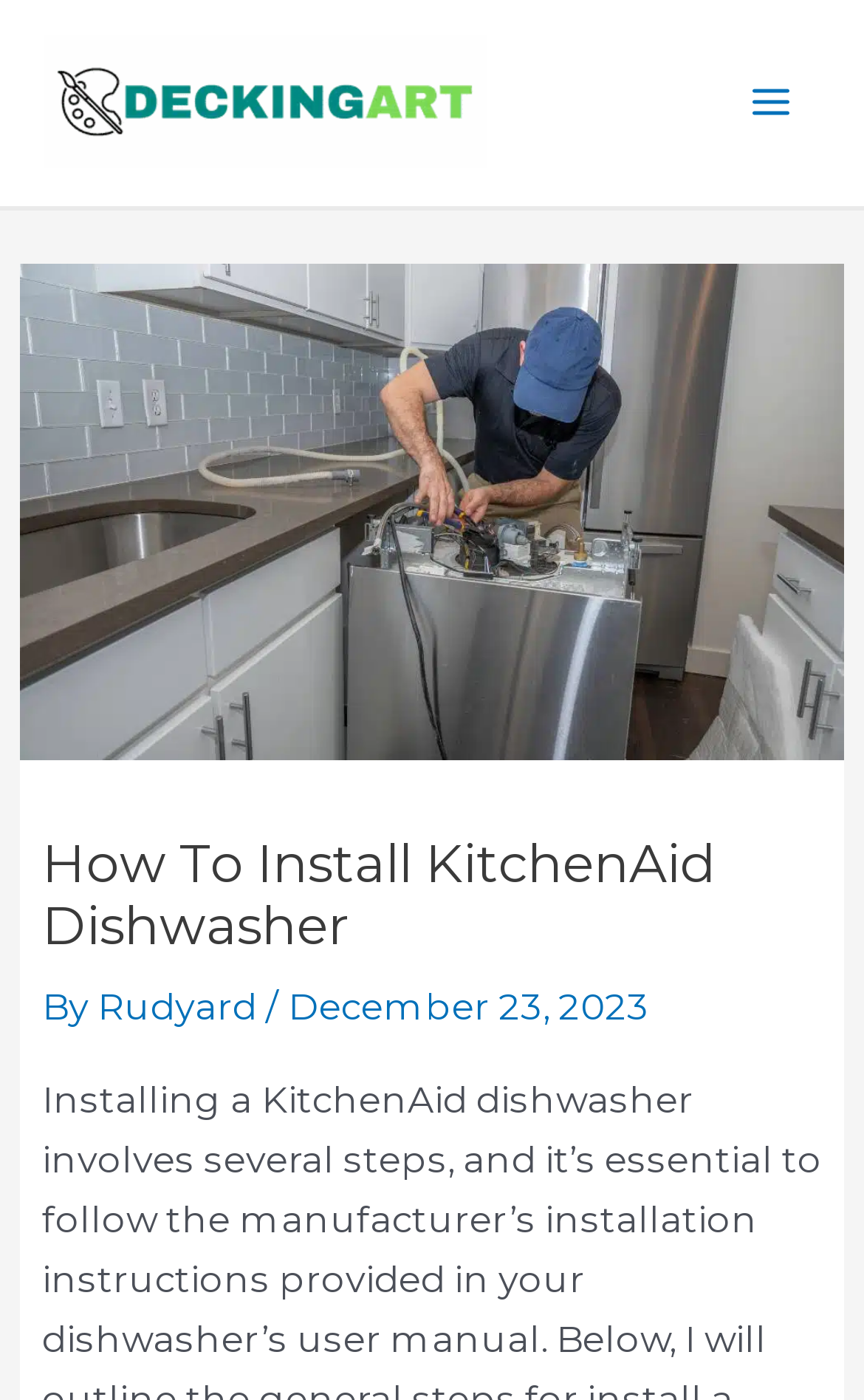Please answer the following question using a single word or phrase: 
What is the date of this article?

December 23, 2023